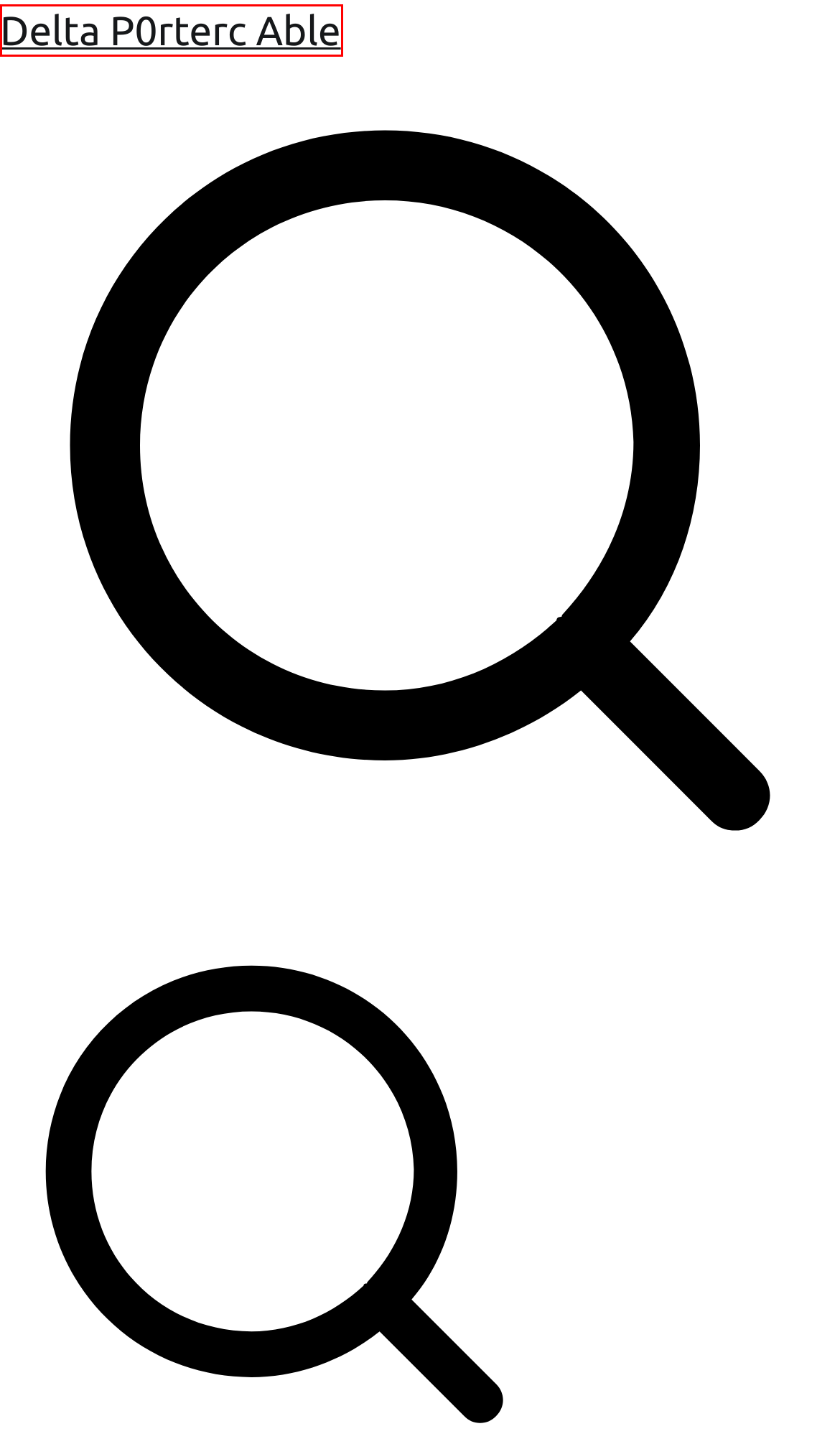Given a webpage screenshot with a red bounding box around a UI element, choose the webpage description that best matches the new webpage after clicking the element within the bounding box. Here are the candidates:
A. Tech – Delta P0rterc Able
B. Friday Night Poker Game – Casino Night At Home, Church Or Nearby Fire House – Delta P0rterc Able
C. Health – Delta P0rterc Able
D. Delta P0rterc Able
E. Business – Delta P0rterc Able
F. Blog Tool, Publishing Platform, and CMS – WordPress.org
G. Marketing – Delta P0rterc Able
H. ZAKRA Multipurpose WordPress Theme - Fast, Customizable & SEO-Friendly

D